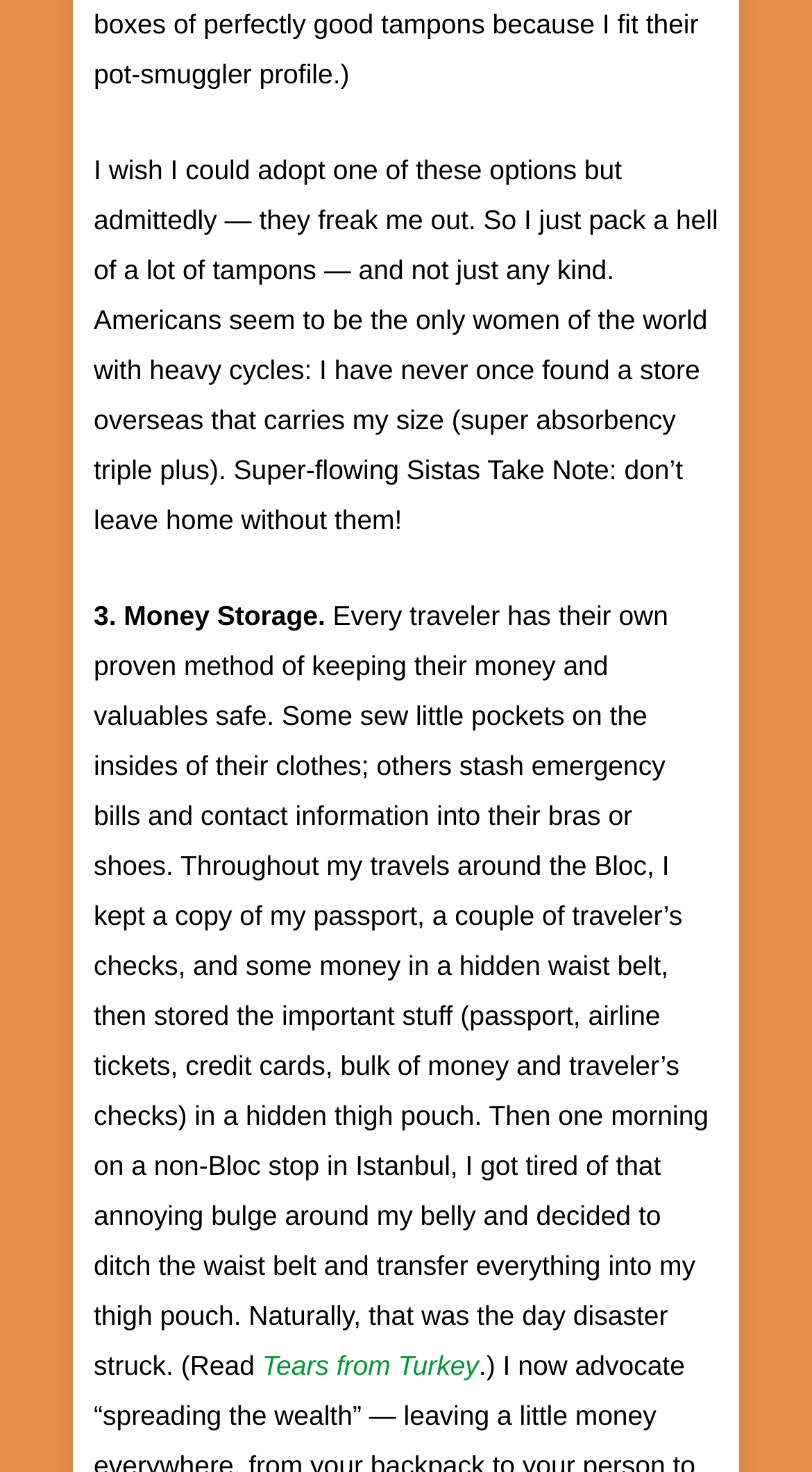Extract the bounding box of the UI element described as: "Tears from Turkey".

[0.323, 0.918, 0.59, 0.939]